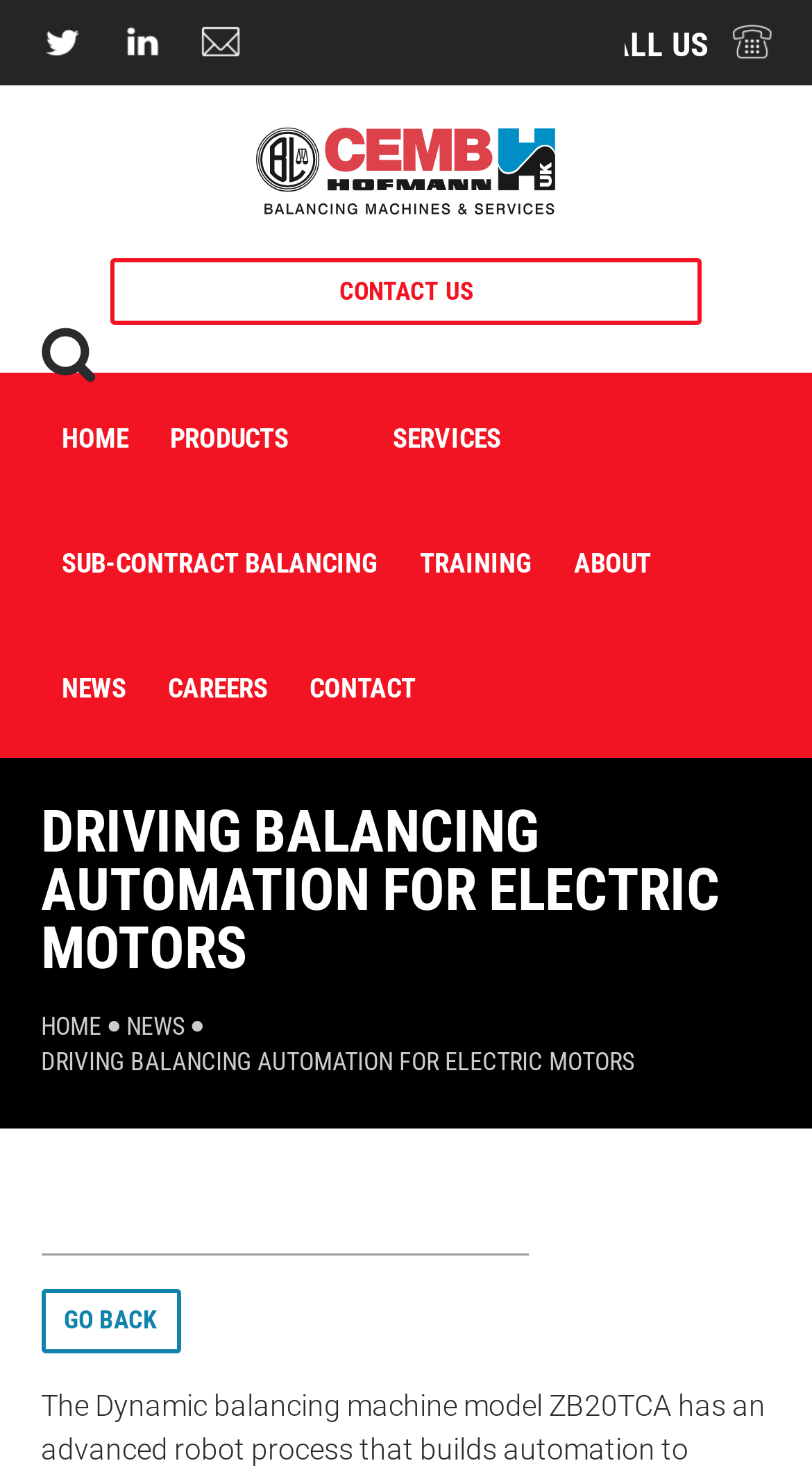How many contact methods are provided?
Answer the question with a single word or phrase, referring to the image.

3